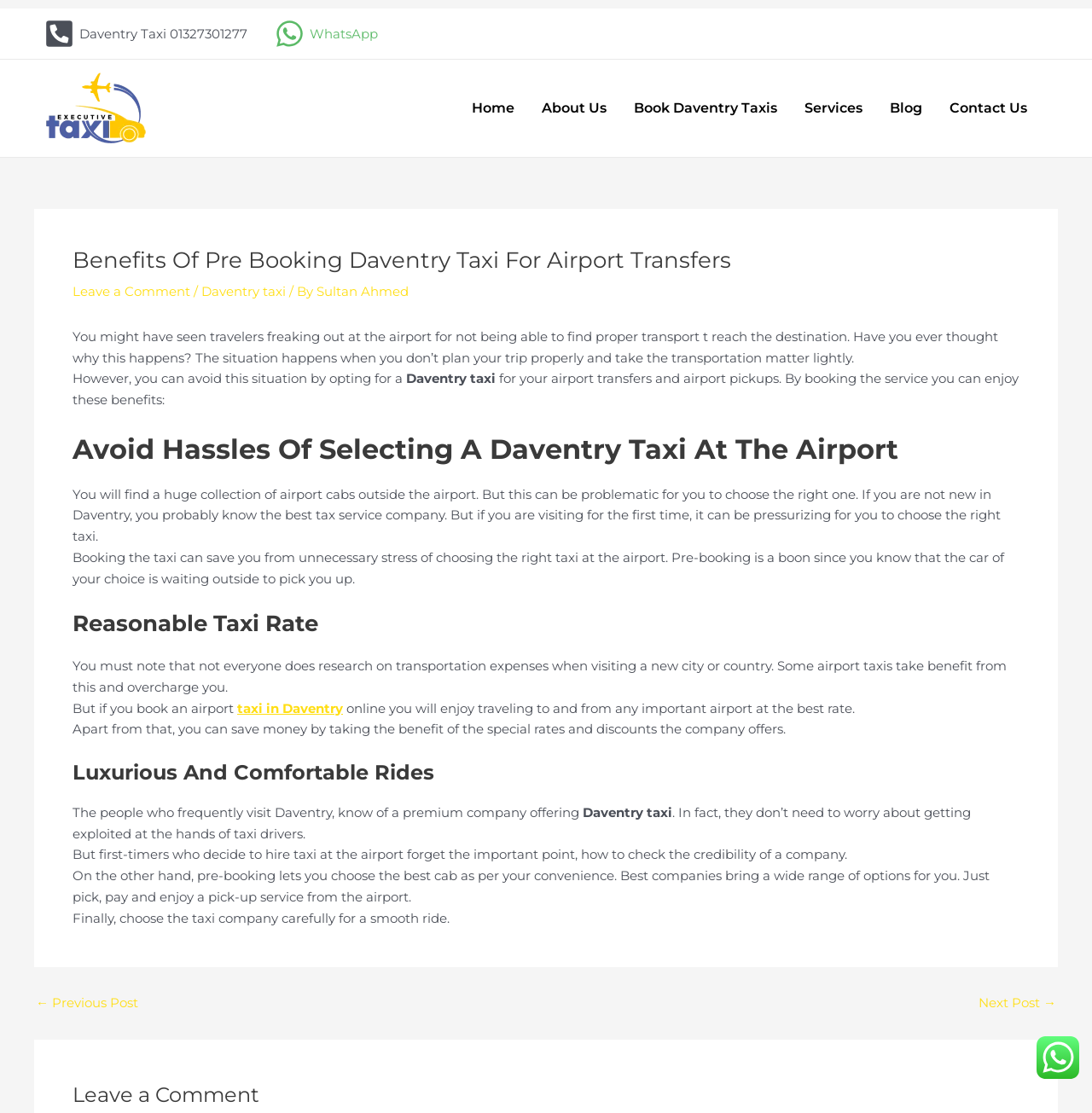Locate the bounding box coordinates of the element to click to perform the following action: 'Book Daventry Taxis online'. The coordinates should be given as four float values between 0 and 1, in the form of [left, top, right, bottom].

[0.568, 0.067, 0.724, 0.128]